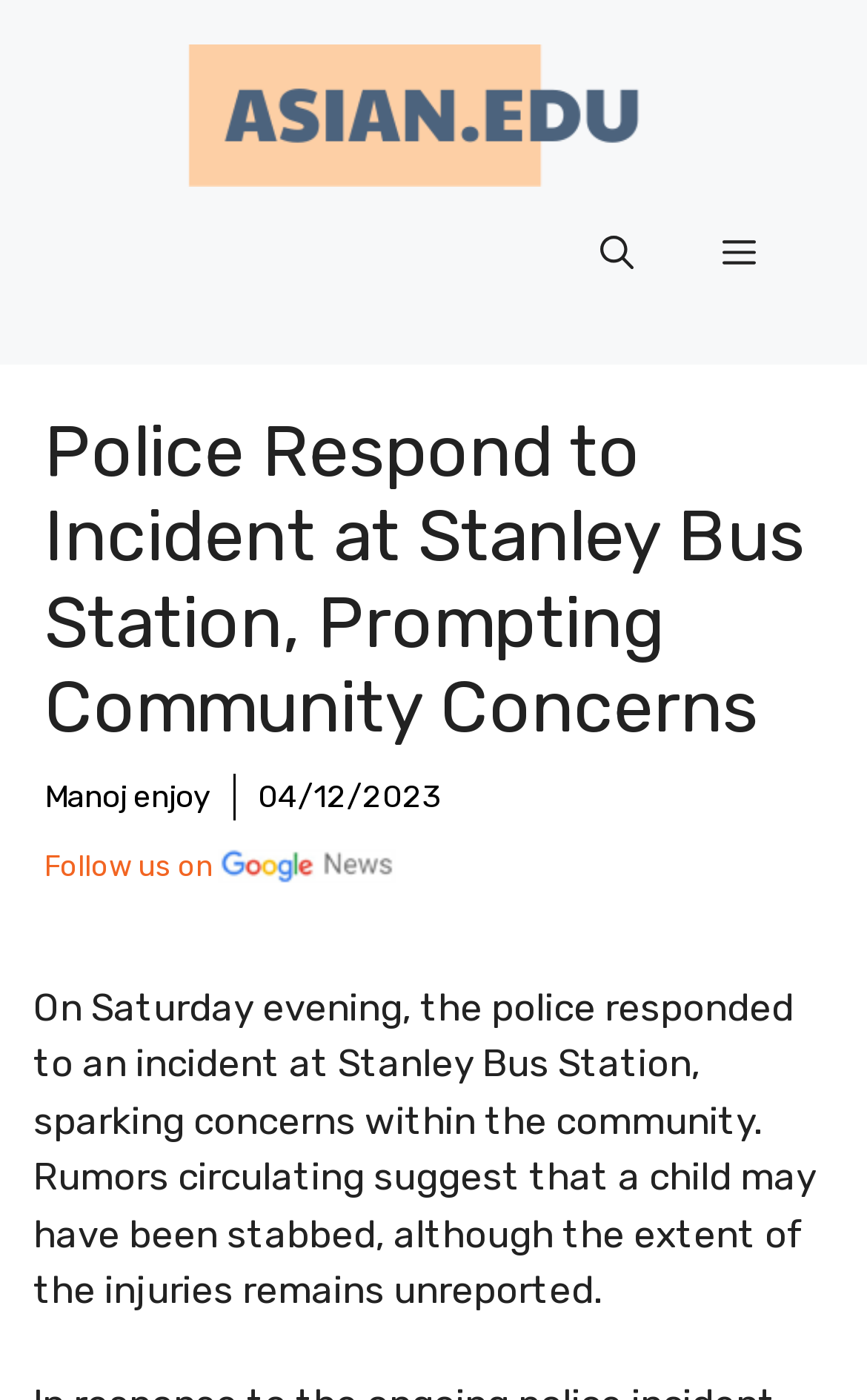Utilize the details in the image to give a detailed response to the question: What is the topic of the article?

The topic of the article can be inferred from the heading, which says 'Police Respond to Incident at Stanley Bus Station, Prompting Community Concerns', and the content of the article, which discusses the incident and its impact on the community.